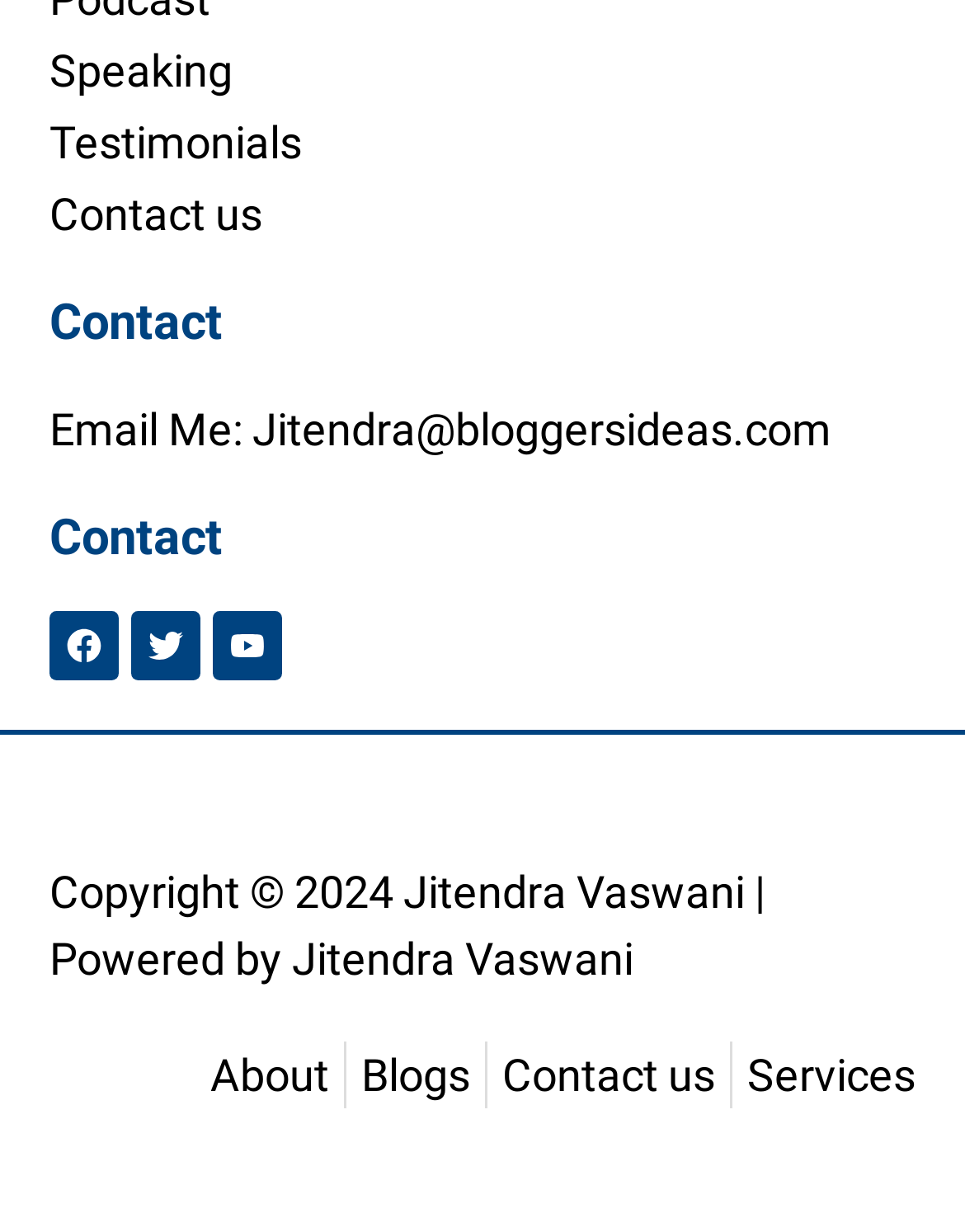Use a single word or phrase to answer the question:
What is the email address to contact?

Jitendra@bloggersideas.com